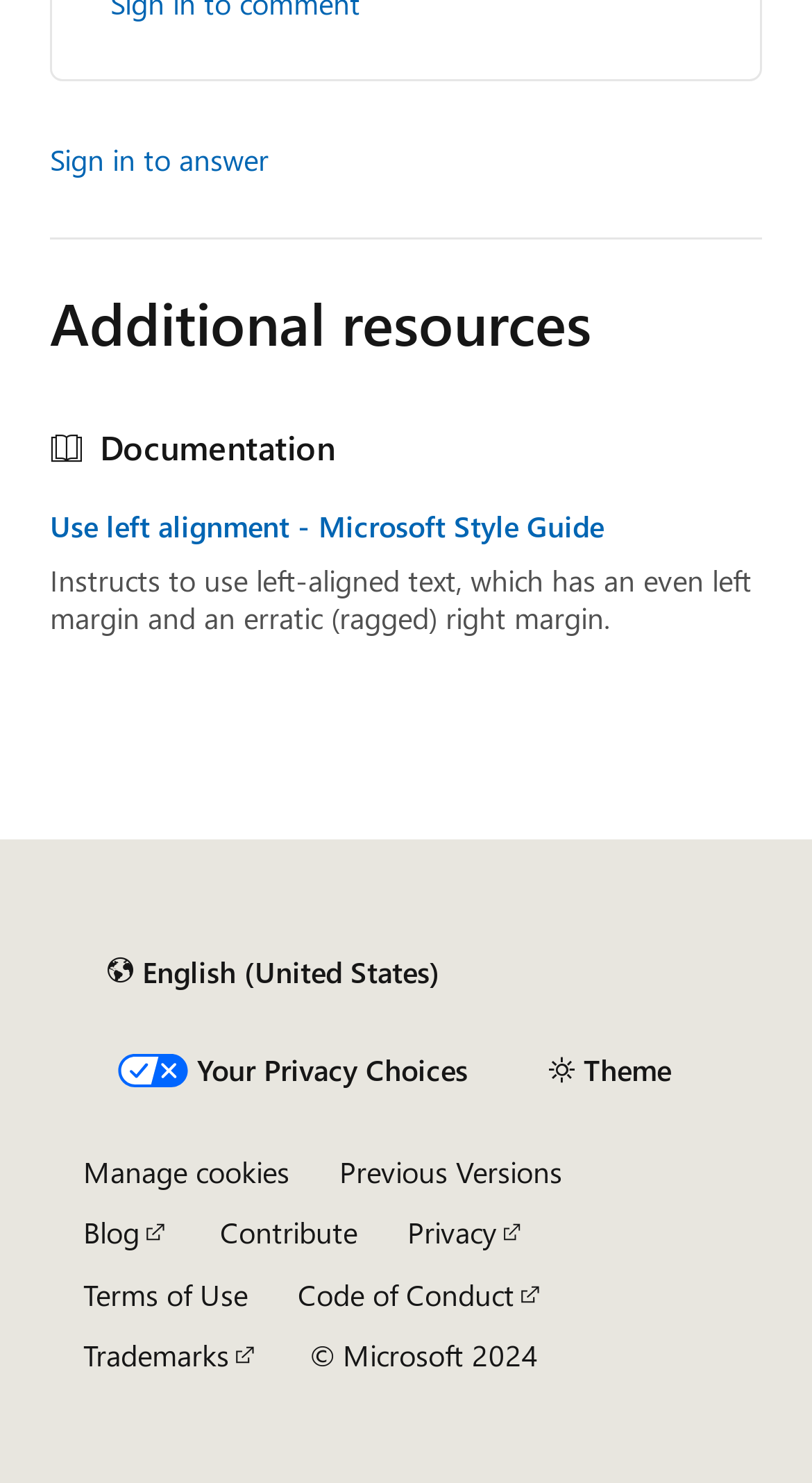Find the bounding box coordinates of the element to click in order to complete the given instruction: "Sign in to answer."

[0.062, 0.09, 0.331, 0.126]